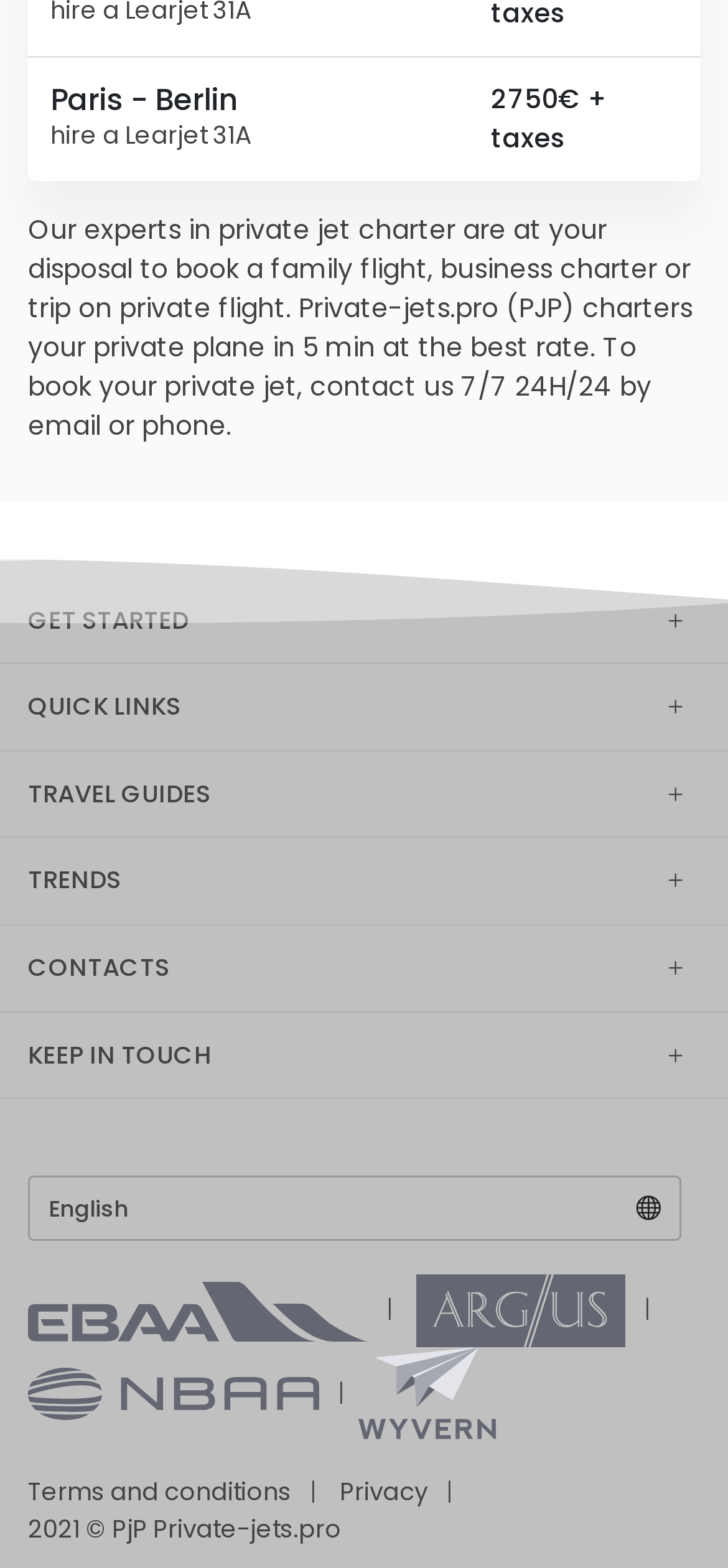From the screenshot, find the bounding box of the UI element matching this description: "alt="wyvern private jet"". Supply the bounding box coordinates in the form [left, top, right, bottom], each a float between 0 and 1.

[0.492, 0.877, 0.682, 0.899]